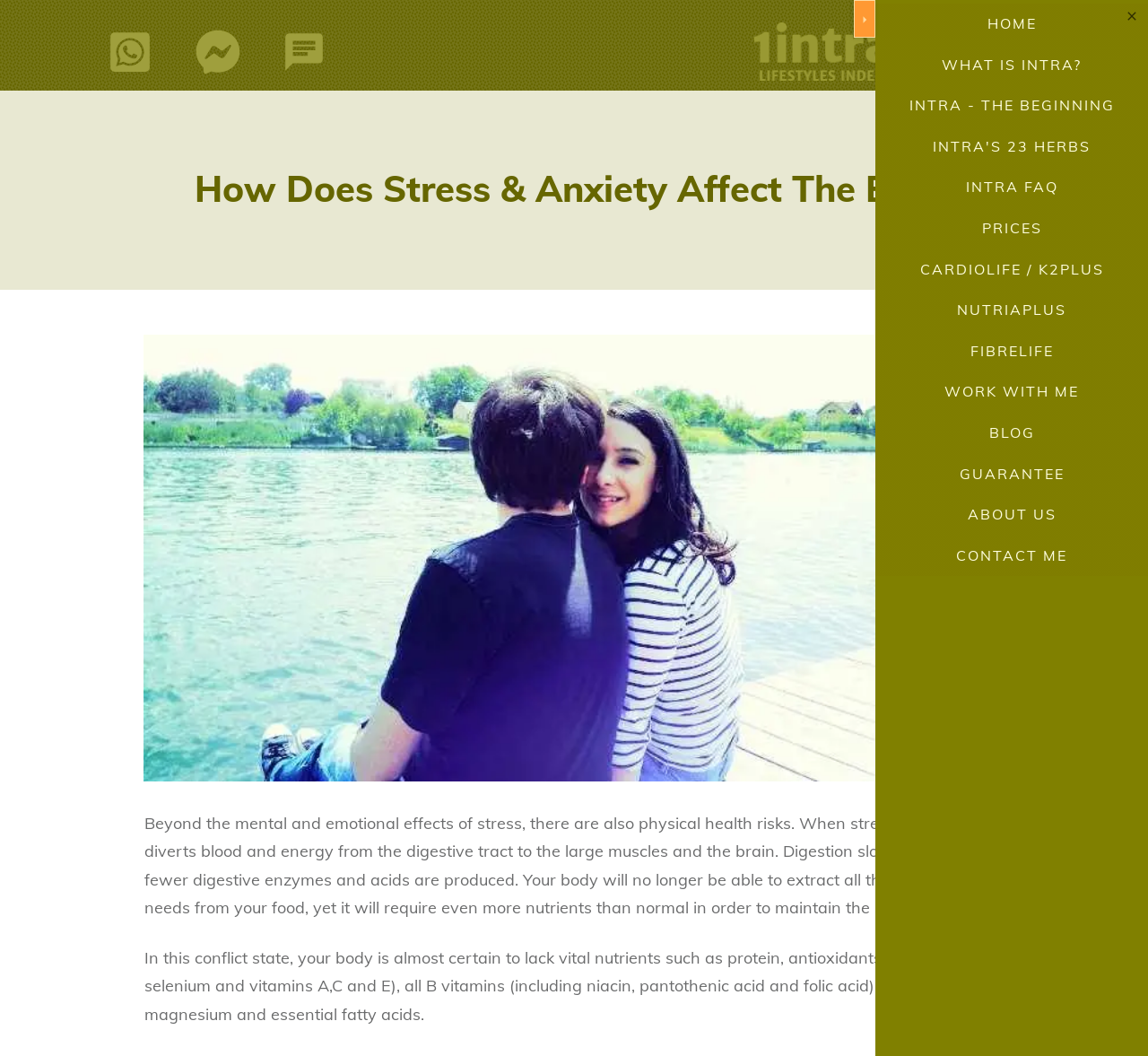What is the topic of the webpage?
Relying on the image, give a concise answer in one word or a brief phrase.

Stress and anxiety